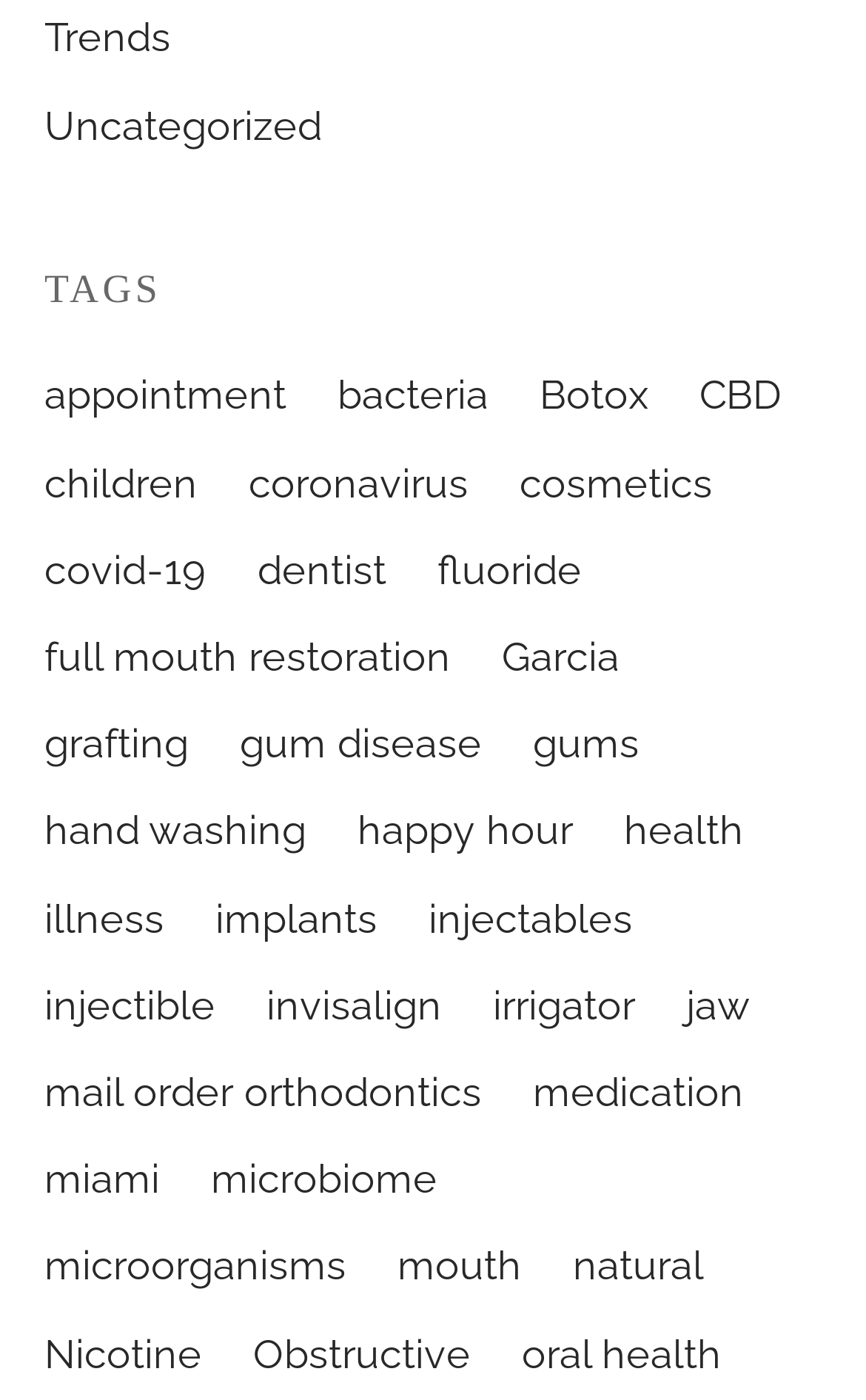Indicate the bounding box coordinates of the element that needs to be clicked to satisfy the following instruction: "Click on the 'appointment' tag". The coordinates should be four float numbers between 0 and 1, i.e., [left, top, right, bottom].

[0.051, 0.256, 0.331, 0.311]